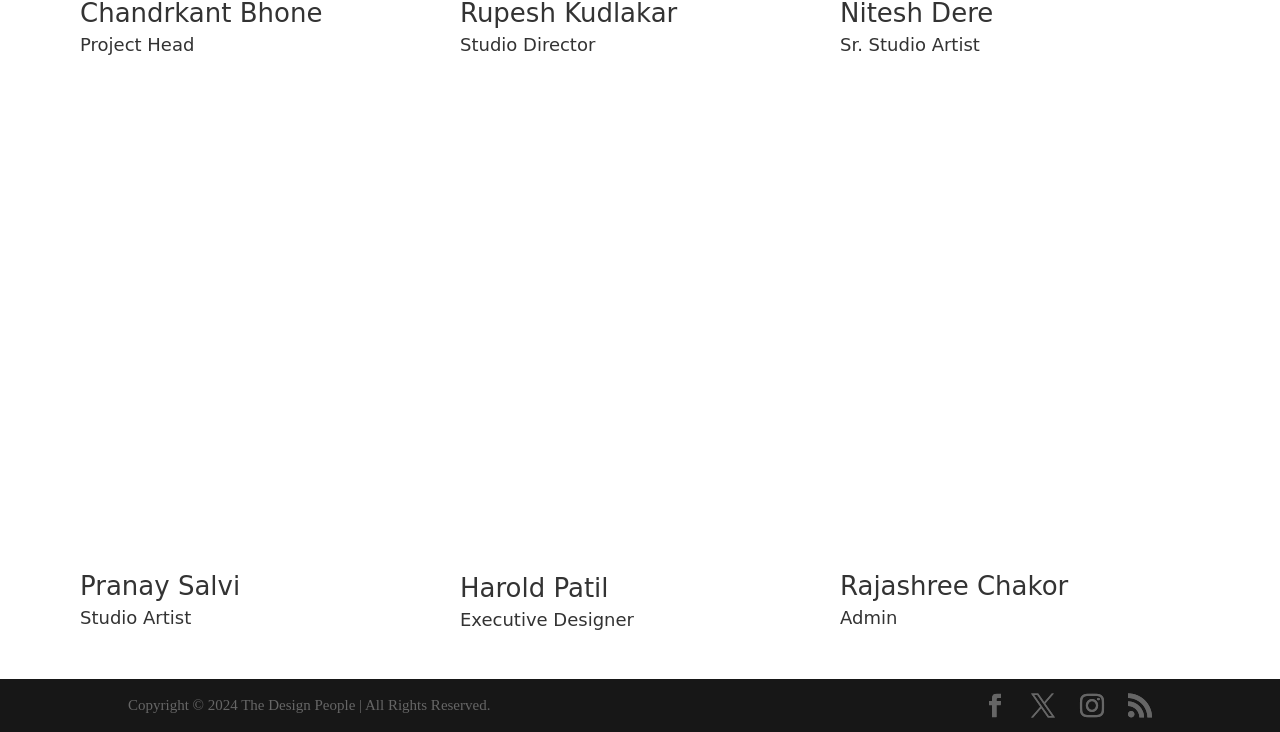What is the designation of Nitesh Dere?
Use the information from the image to give a detailed answer to the question.

By looking at the webpage, I can see that Nitesh Dere's name is followed by the heading 'Sr. Studio Artist', which indicates that this is his designation.